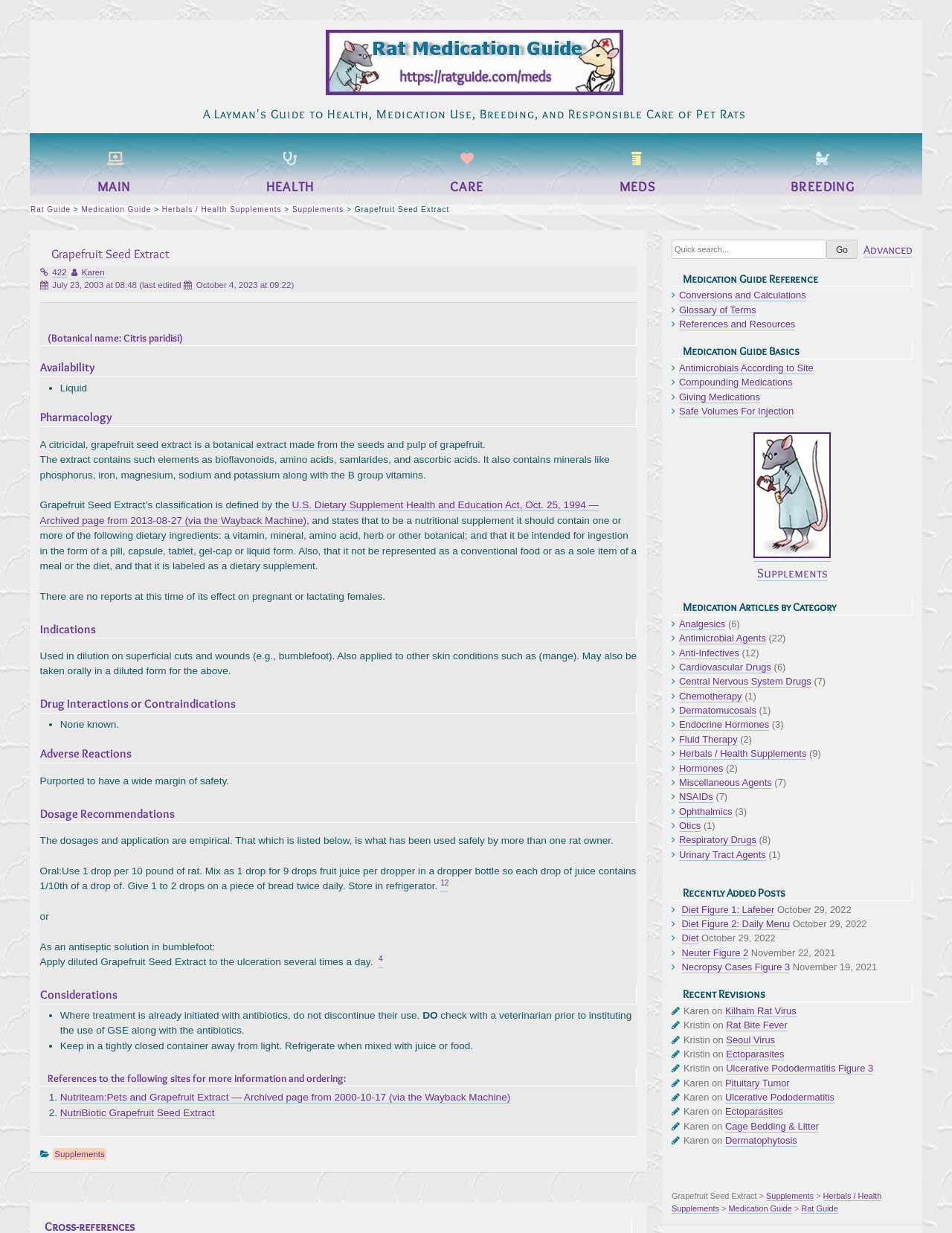What is the botanical name of Grapefruit Seed Extract?
Please describe in detail the information shown in the image to answer the question.

The botanical name of Grapefruit Seed Extract can be found in the heading '(Botanical name: Citris paridisi)' which is located under the main heading 'Grapefruit Seed Extract'.